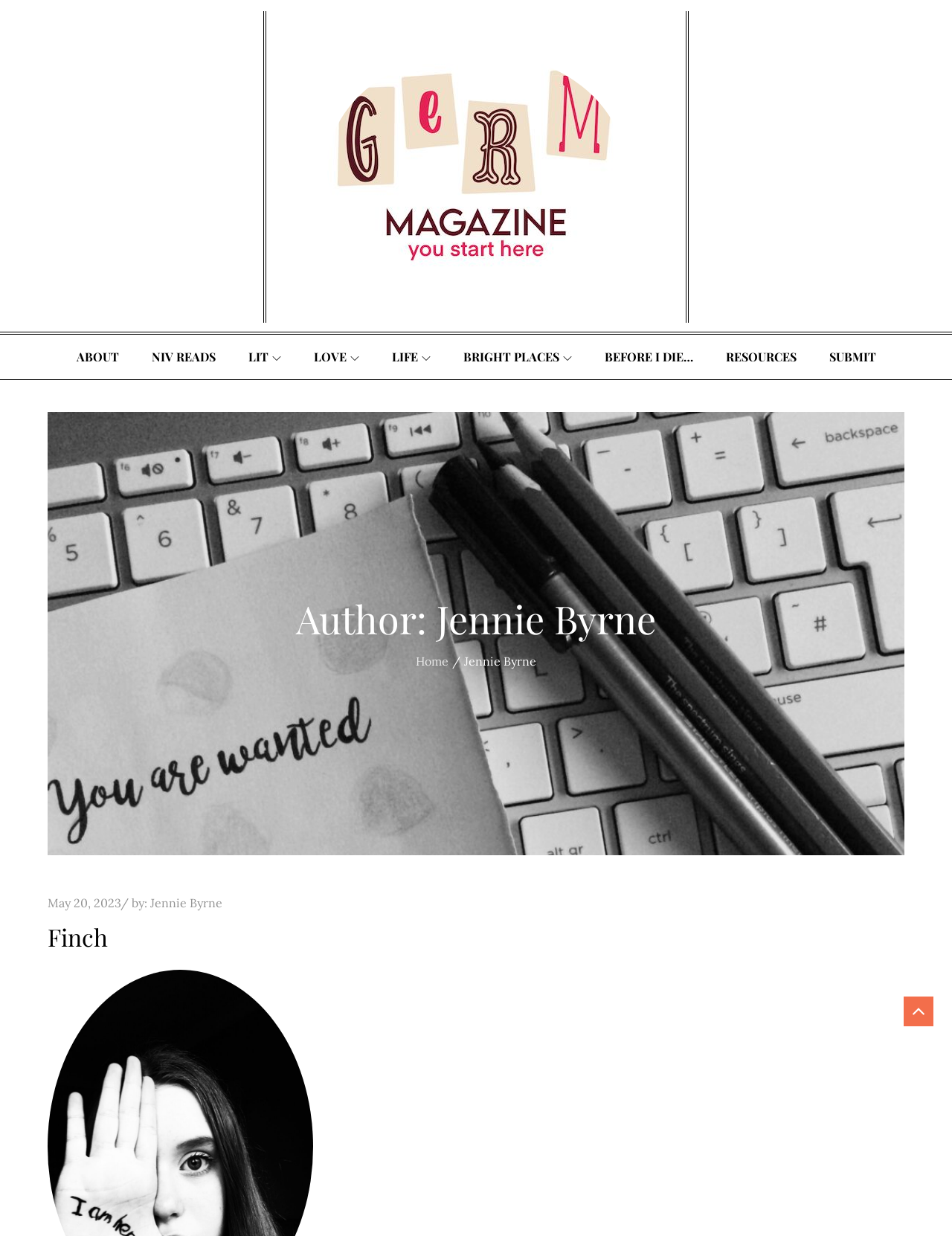Locate the bounding box coordinates of the element that should be clicked to execute the following instruction: "submit something".

[0.855, 0.271, 0.936, 0.307]